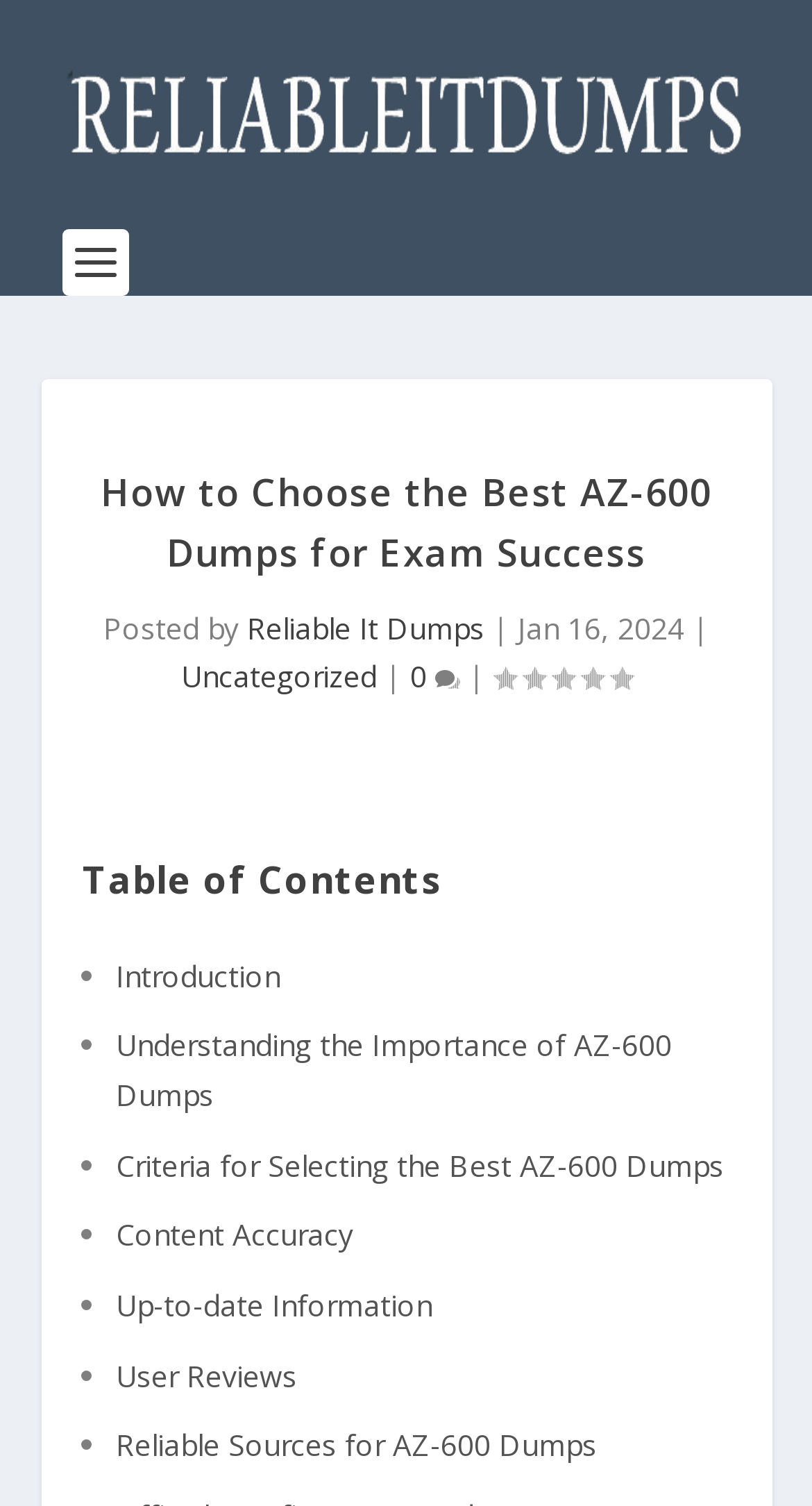Please identify the bounding box coordinates of the element's region that should be clicked to execute the following instruction: "Click on RELIABLEITDUMPS link". The bounding box coordinates must be four float numbers between 0 and 1, i.e., [left, top, right, bottom].

[0.077, 0.041, 0.923, 0.111]